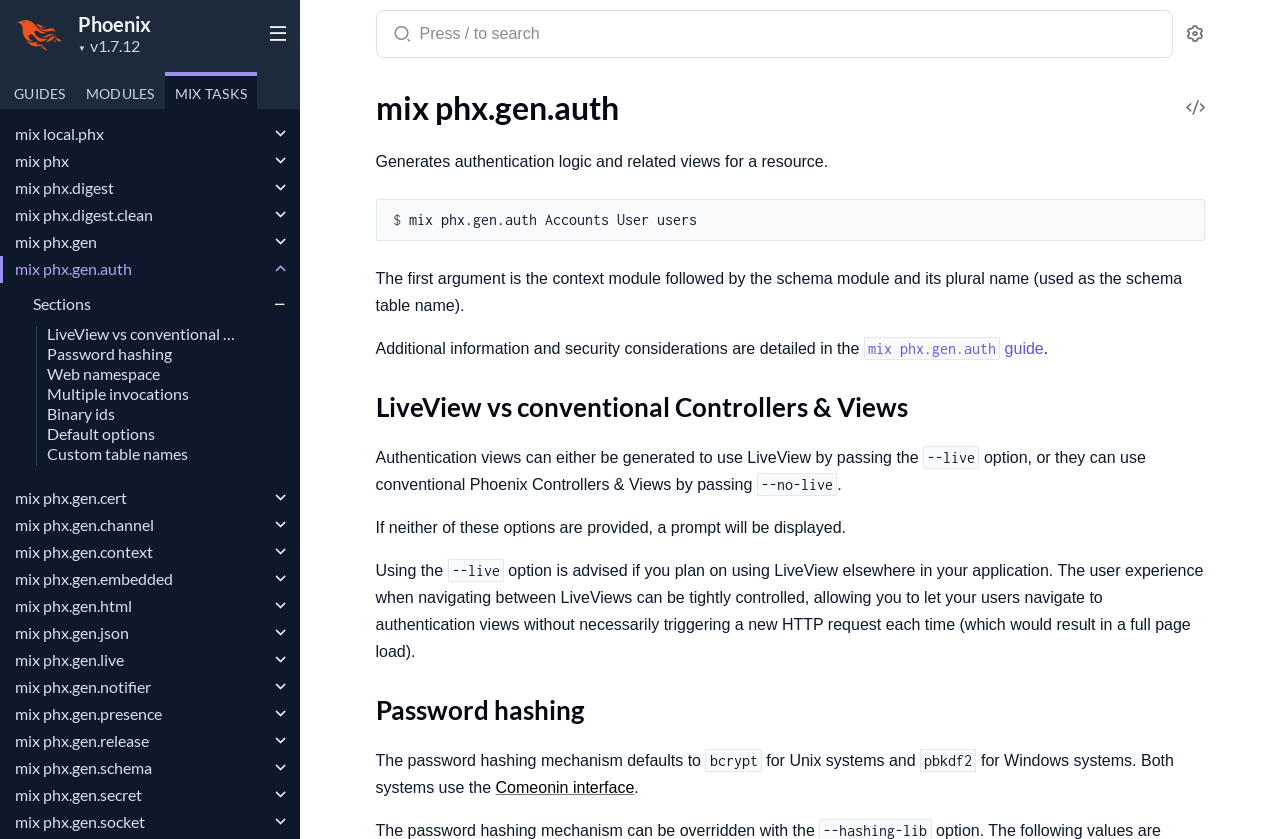Specify the bounding box coordinates of the element's region that should be clicked to achieve the following instruction: "View Source mix phx.gen.auth". The bounding box coordinates consist of four float numbers between 0 and 1, in the format [left, top, right, bottom].

[0.293, 0.1, 0.941, 0.157]